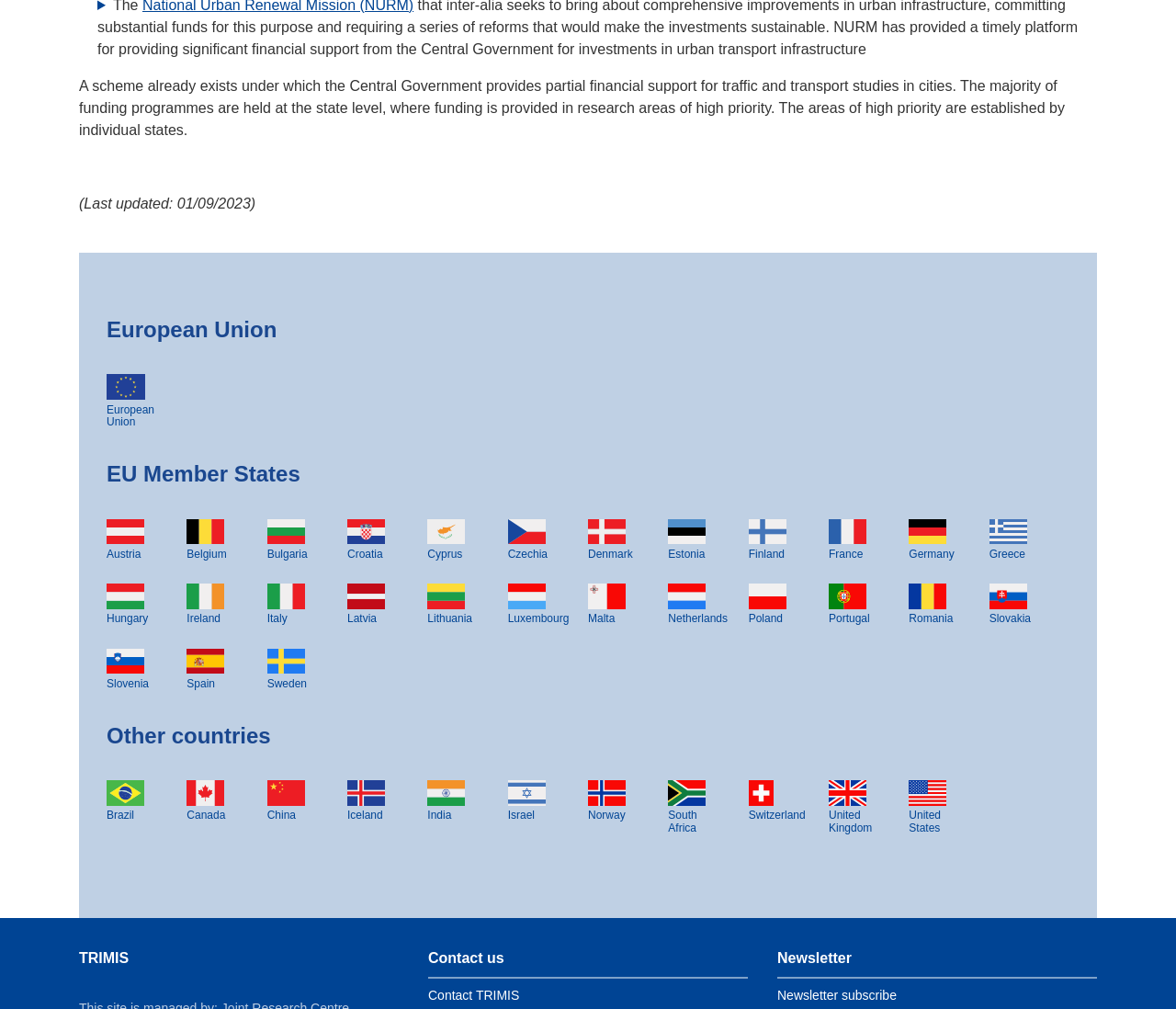Please find the bounding box coordinates of the element's region to be clicked to carry out this instruction: "Learn about Germany".

[0.773, 0.543, 0.811, 0.556]